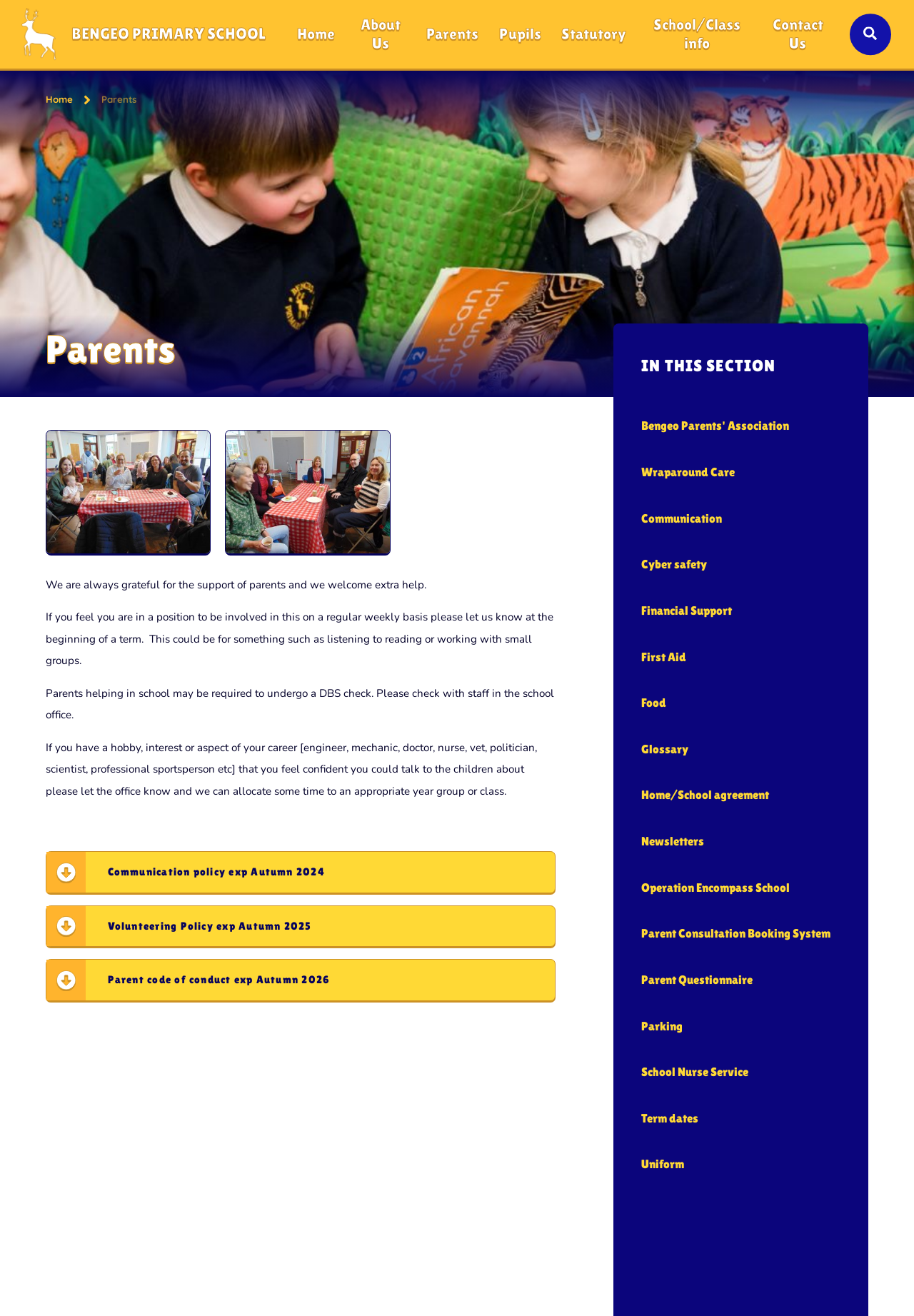How many links are available in the 'IN THIS SECTION' area?
Provide an in-depth and detailed explanation in response to the question.

The 'IN THIS SECTION' area contains a list of links, which can be counted by examining the webpage. There are 15 links in total, each leading to a different section or webpage related to parents and the school.